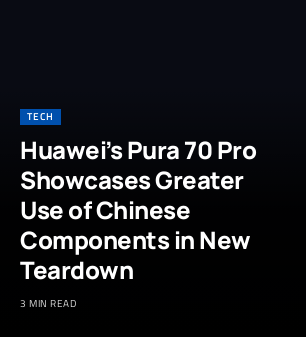Create a detailed narrative of what is happening in the image.

This image highlights an article titled "Huawei’s Pura 70 Pro Showcases Greater Use of Chinese Components in New Teardown," featured under the "TECH" category. It emphasizes the exploration of the significant Chinese components integrated into the Huawei Pura 70 Pro, based on a recent teardown analysis. The article suggests an in-depth examination lasts approximately three minutes, making it accessible for quick reading. The stark black background enhances the bold white typography, drawing attention to both the headline and the article's context as part of the broader tech discourse.